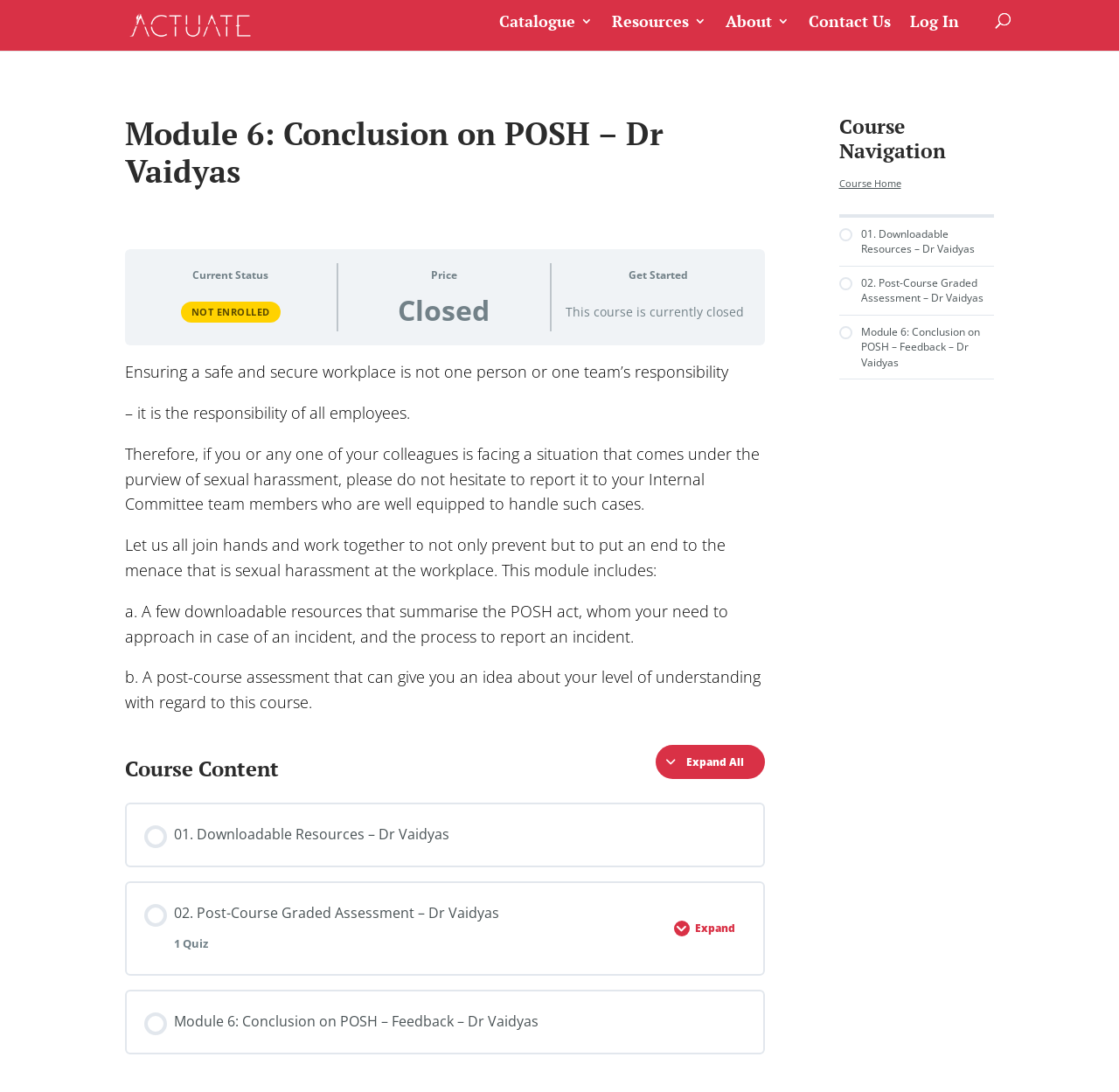Highlight the bounding box coordinates of the element you need to click to perform the following instruction: "Click on Actuate Microlearning."

[0.115, 0.013, 0.225, 0.03]